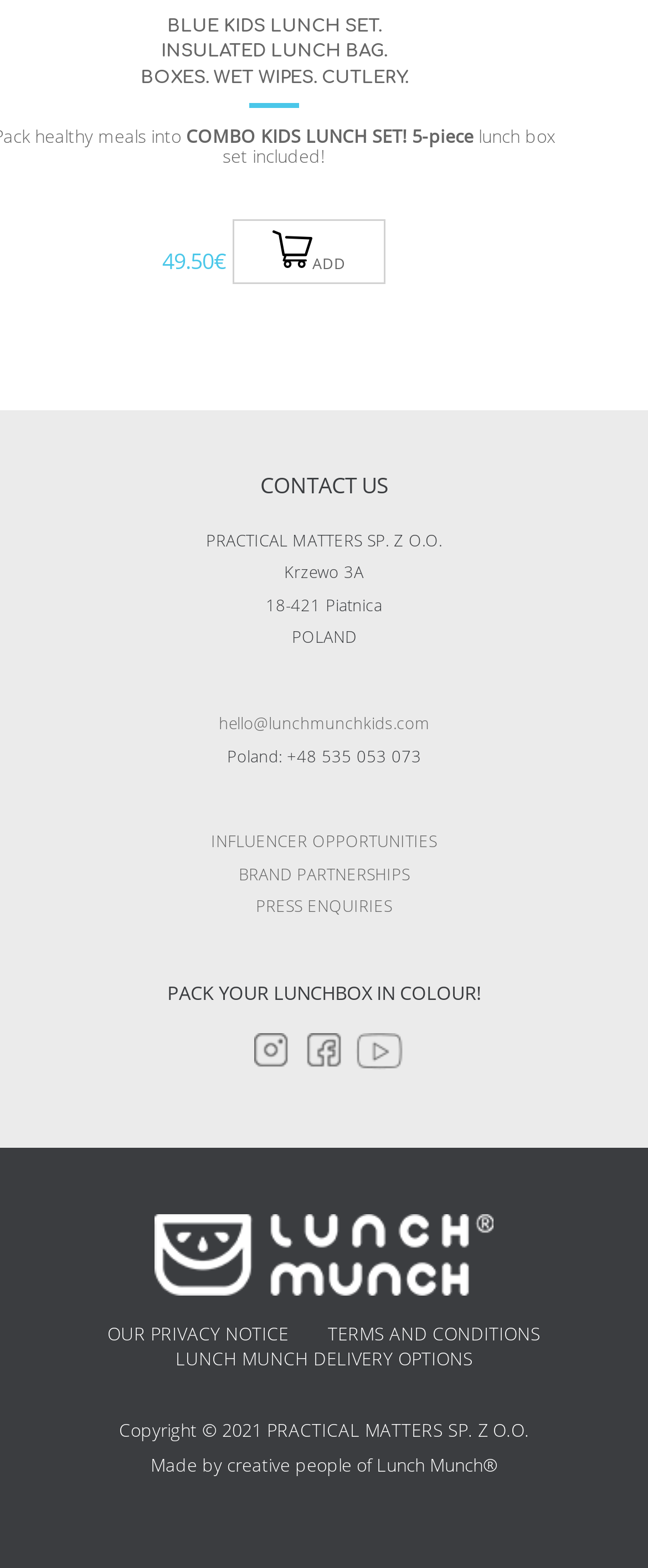Pinpoint the bounding box coordinates of the element that must be clicked to accomplish the following instruction: "Send an email to hello@lunchmunchkids.com". The coordinates should be in the format of four float numbers between 0 and 1, i.e., [left, top, right, bottom].

[0.337, 0.454, 0.663, 0.468]